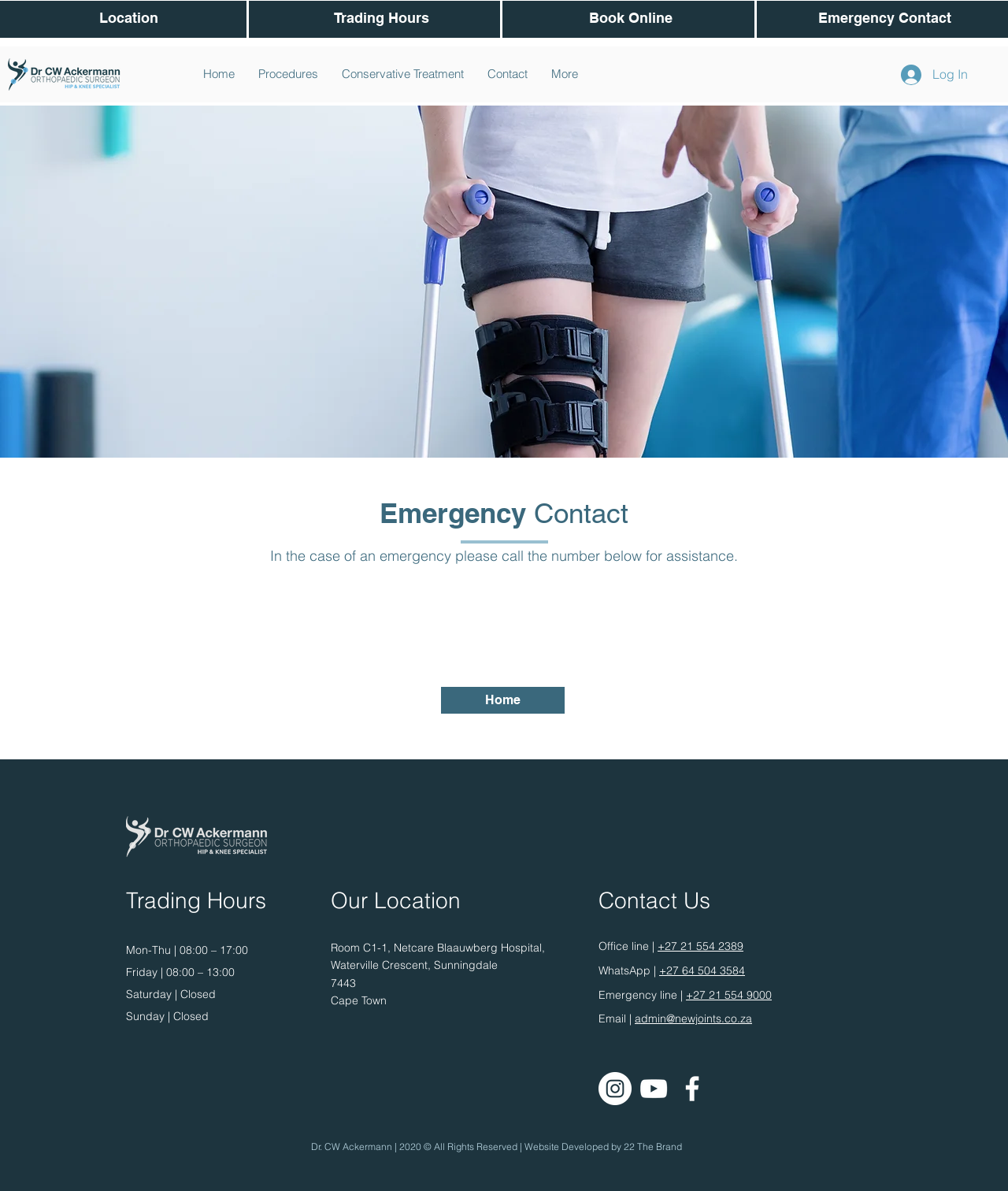Could you please study the image and provide a detailed answer to the question:
What is the doctor's specialty?

The doctor's specialty can be found in the main content area of the webpage, where it is stated that 'Dr Ackermann is an Orthopaedic Surgeon and specialist.'